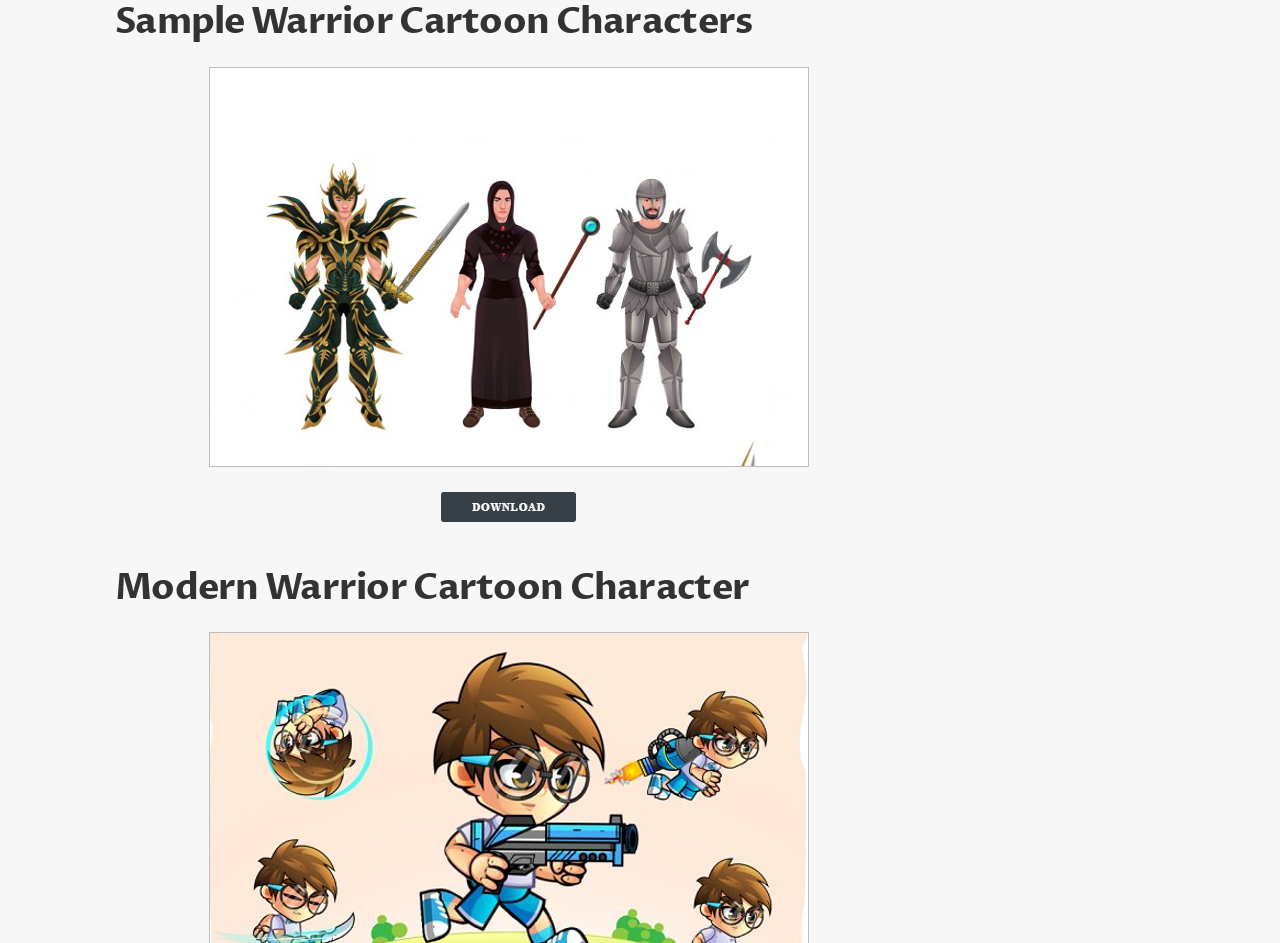Please specify the bounding box coordinates in the format (top-left x, top-left y, bottom-right x, bottom-right y), with values ranging from 0 to 1. Identify the bounding box for the UI component described as follows: Nature Essentials Mega Brushes Bundle

[0.134, 0.423, 0.29, 0.483]